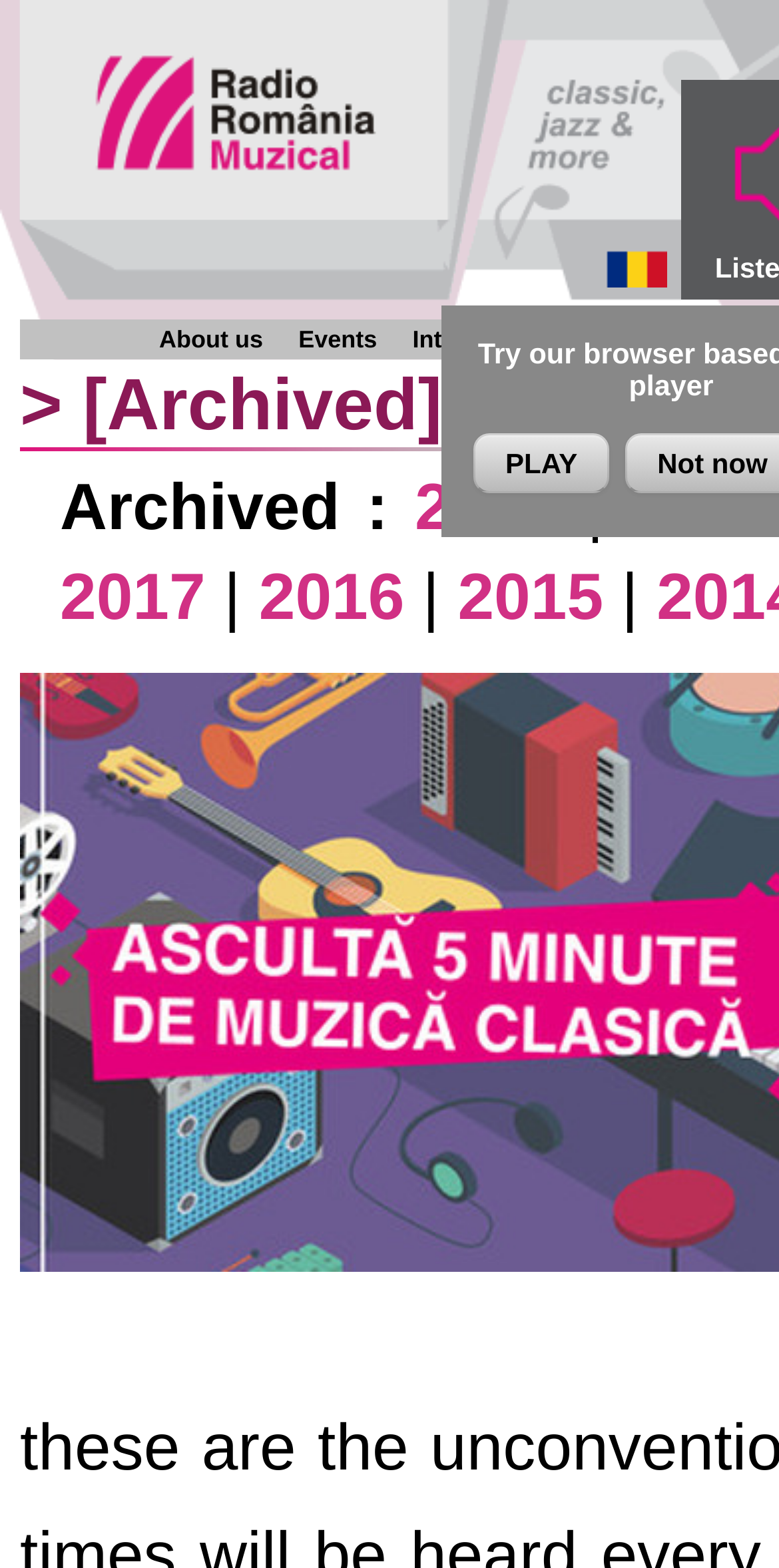Extract the bounding box coordinates for the UI element described as: "parent_node: Sixmil alt="Report Bad Post"".

None